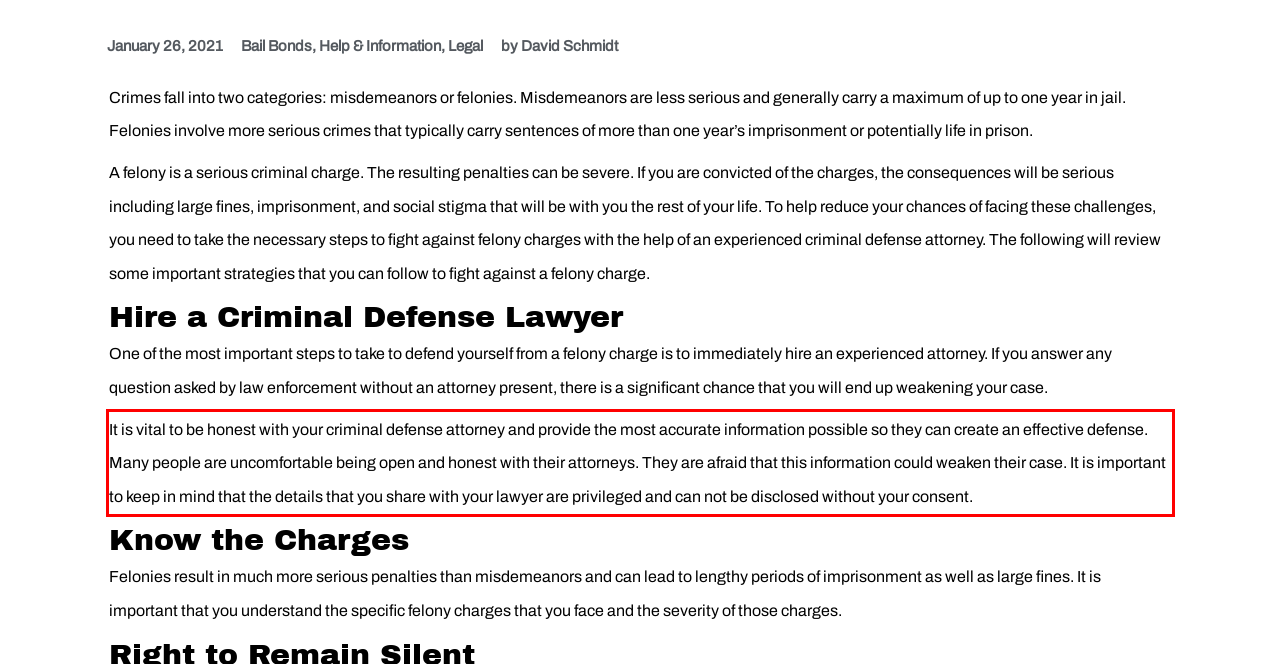Analyze the red bounding box in the provided webpage screenshot and generate the text content contained within.

It is vital to be honest with your criminal defense attorney and provide the most accurate information possible so they can create an effective defense. Many people are uncomfortable being open and honest with their attorneys. They are afraid that this information could weaken their case. It is important to keep in mind that the details that you share with your lawyer are privileged and can not be disclosed without your consent.